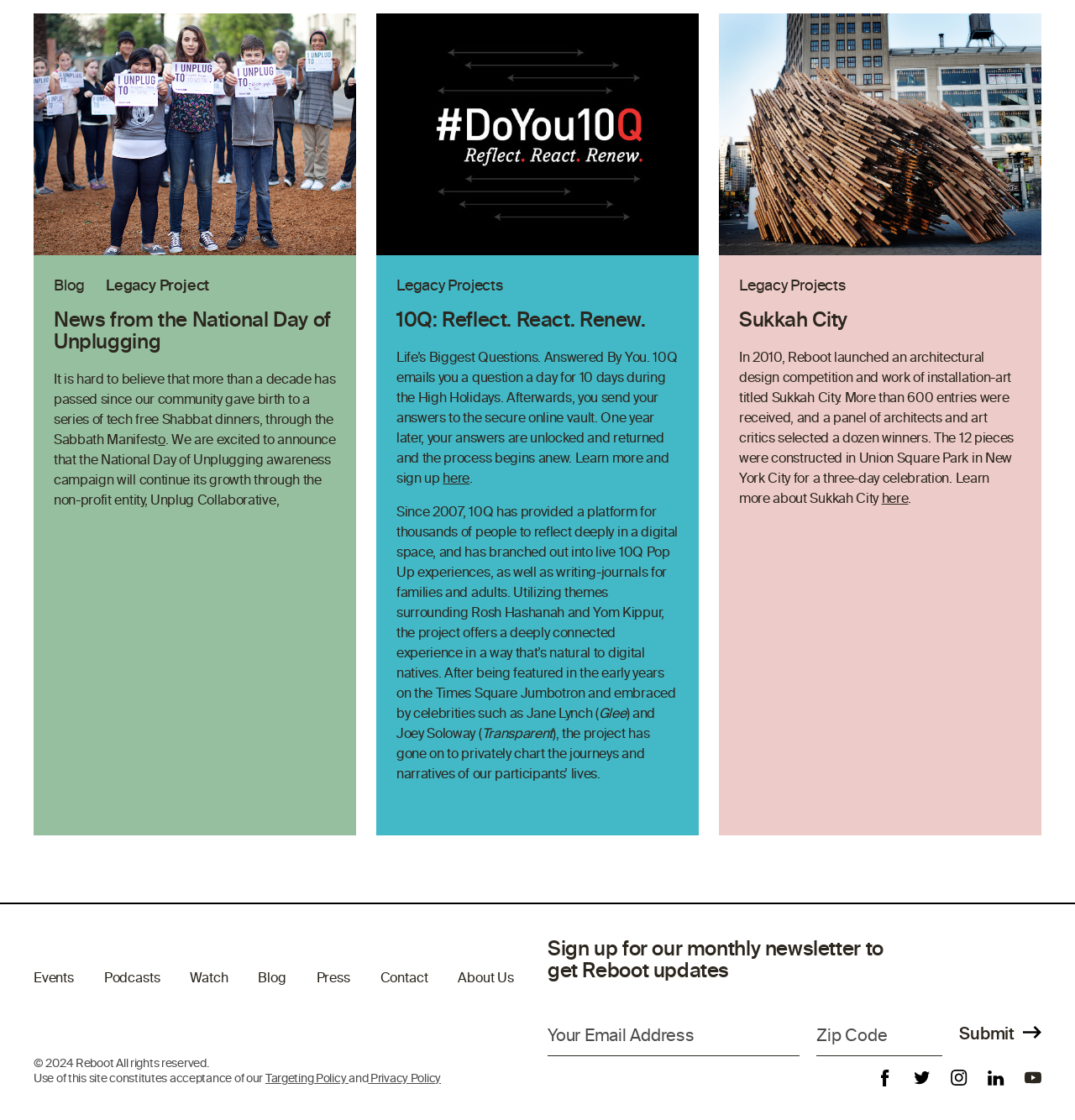What is Sukkah City?
Kindly answer the question with as much detail as you can.

The webpage mentions Sukkah City as an architectural design competition and work of installation-art that was launched in 2010, which suggests that it is a competition that brings together architects and artists to design and build innovative sukkahs.